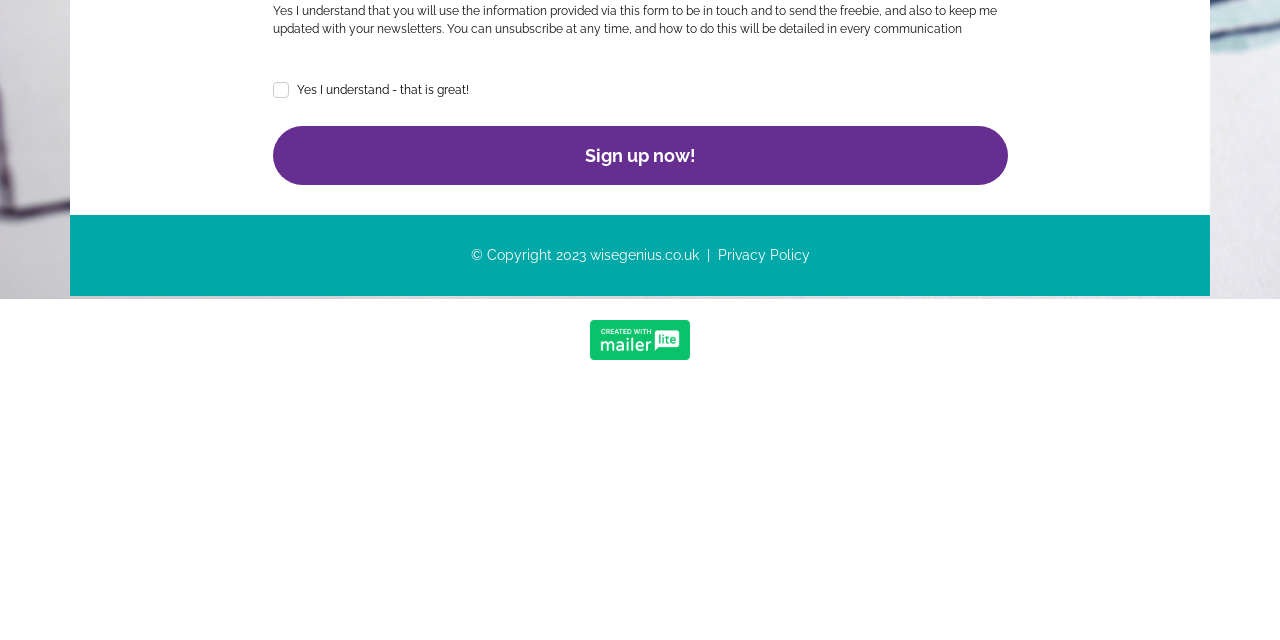Determine the bounding box coordinates for the UI element matching this description: "Privacy Policy".

[0.561, 0.385, 0.632, 0.41]